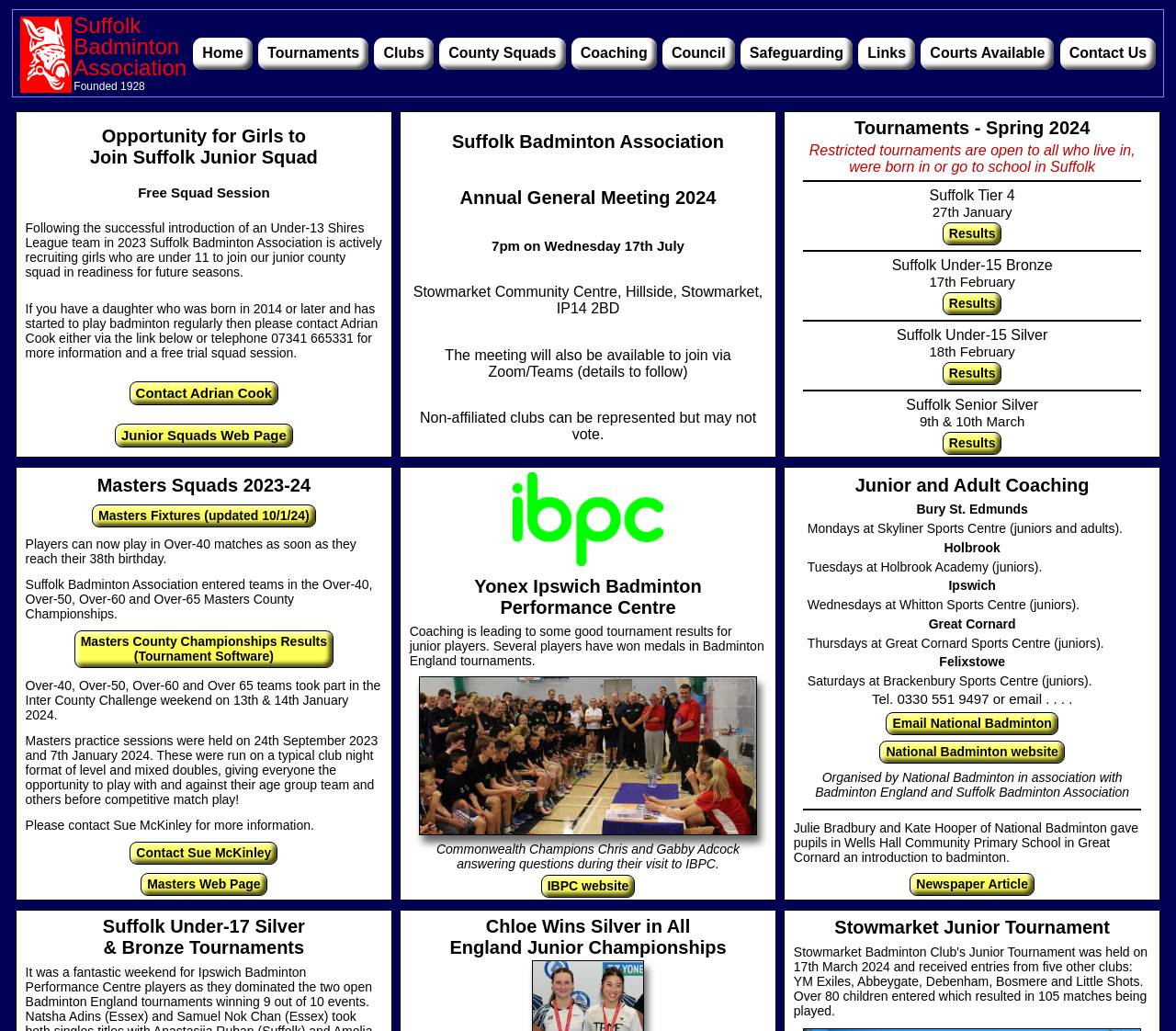Locate and extract the headline of this webpage.

Suffolk Badminton Association